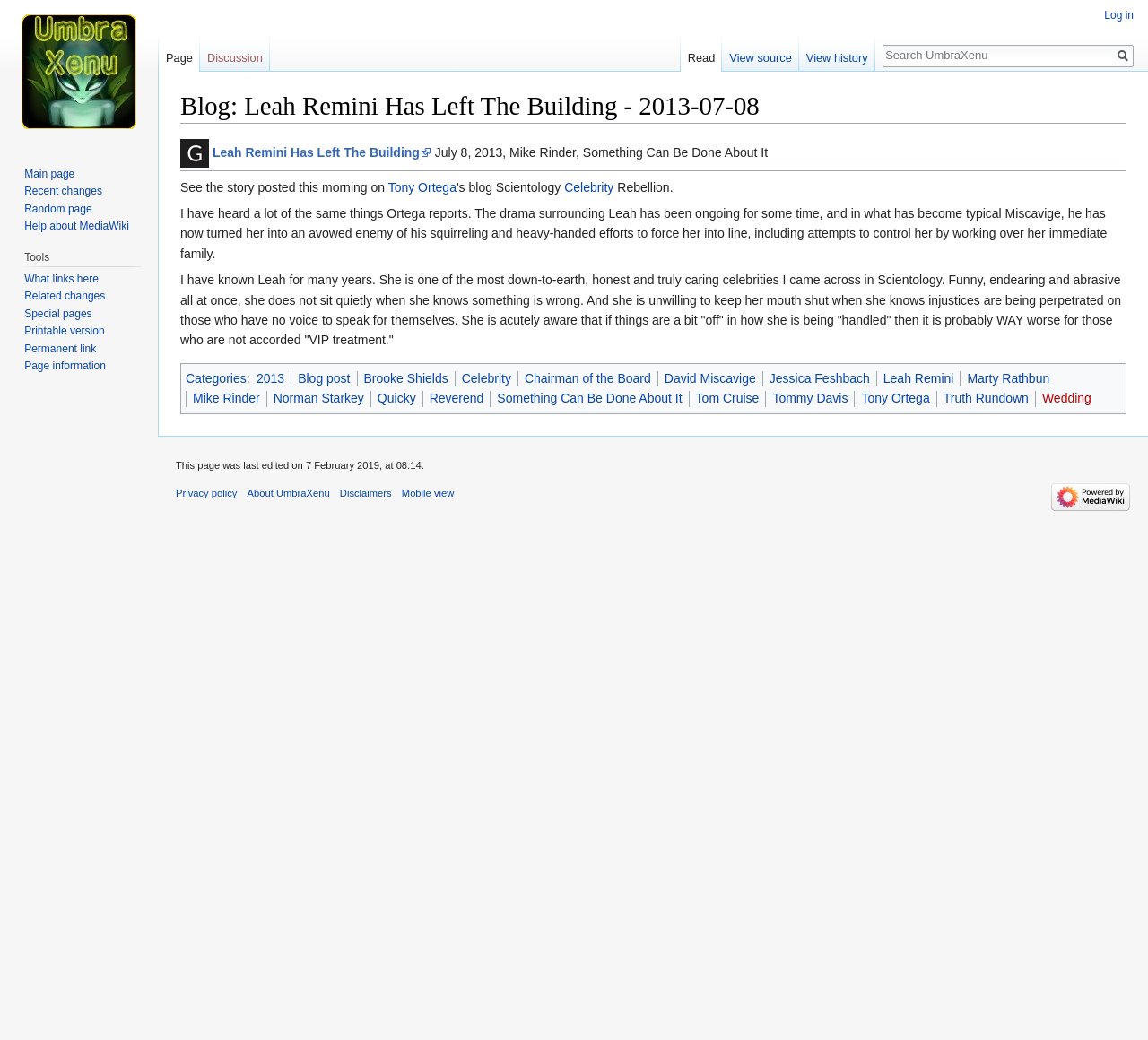What is the name of the blog?
Using the information from the image, provide a comprehensive answer to the question.

I found the answer by looking at the title of the blog, which is located at the top of the page. The text 'Something Can Be Done About It' is listed as the name of the blog.